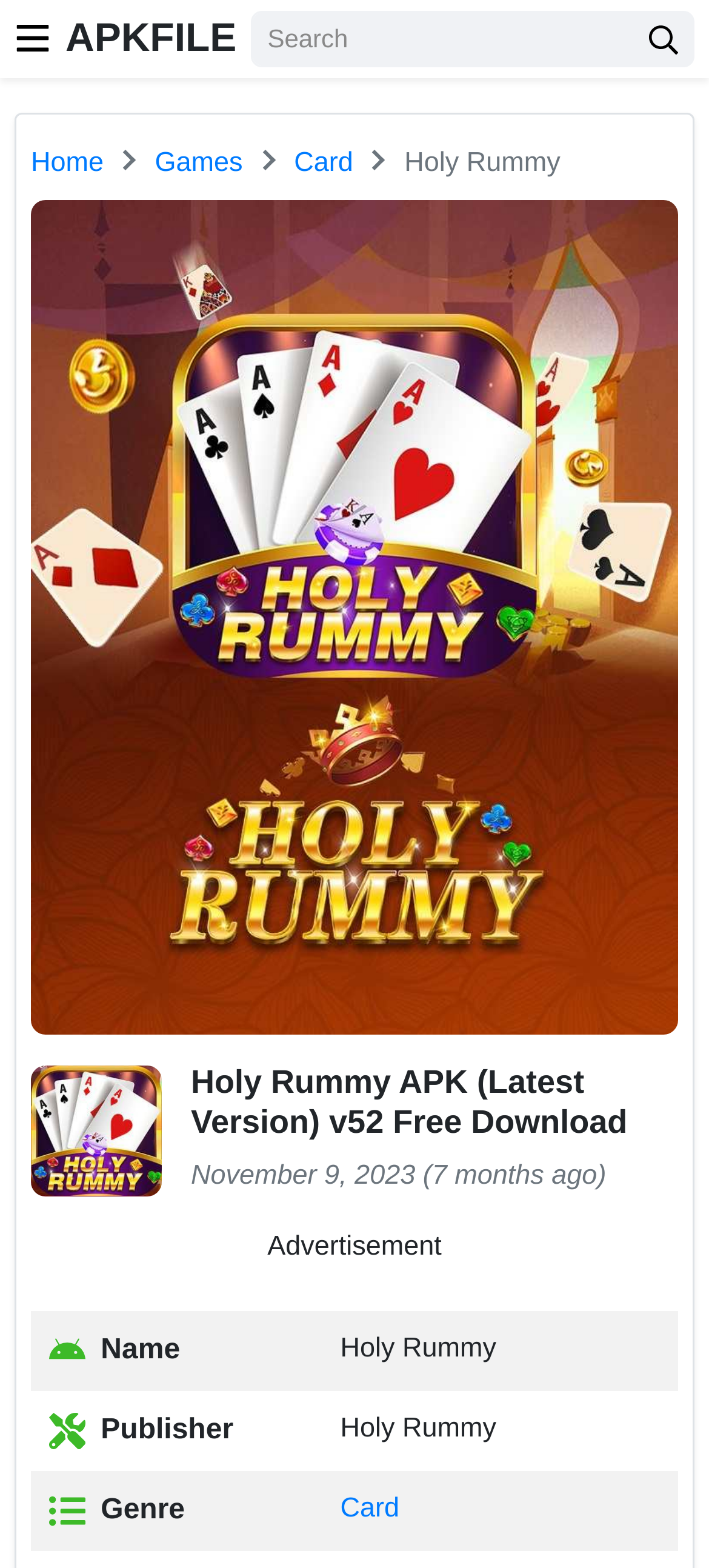What is the name of the publisher of Holy Rummy?
Provide an in-depth and detailed answer to the question.

I found the answer by looking at the gridcell 'Holy Rummy' which is located in the row with the rowheader 'Publisher', indicating that the publisher of Holy Rummy is also called Holy Rummy.